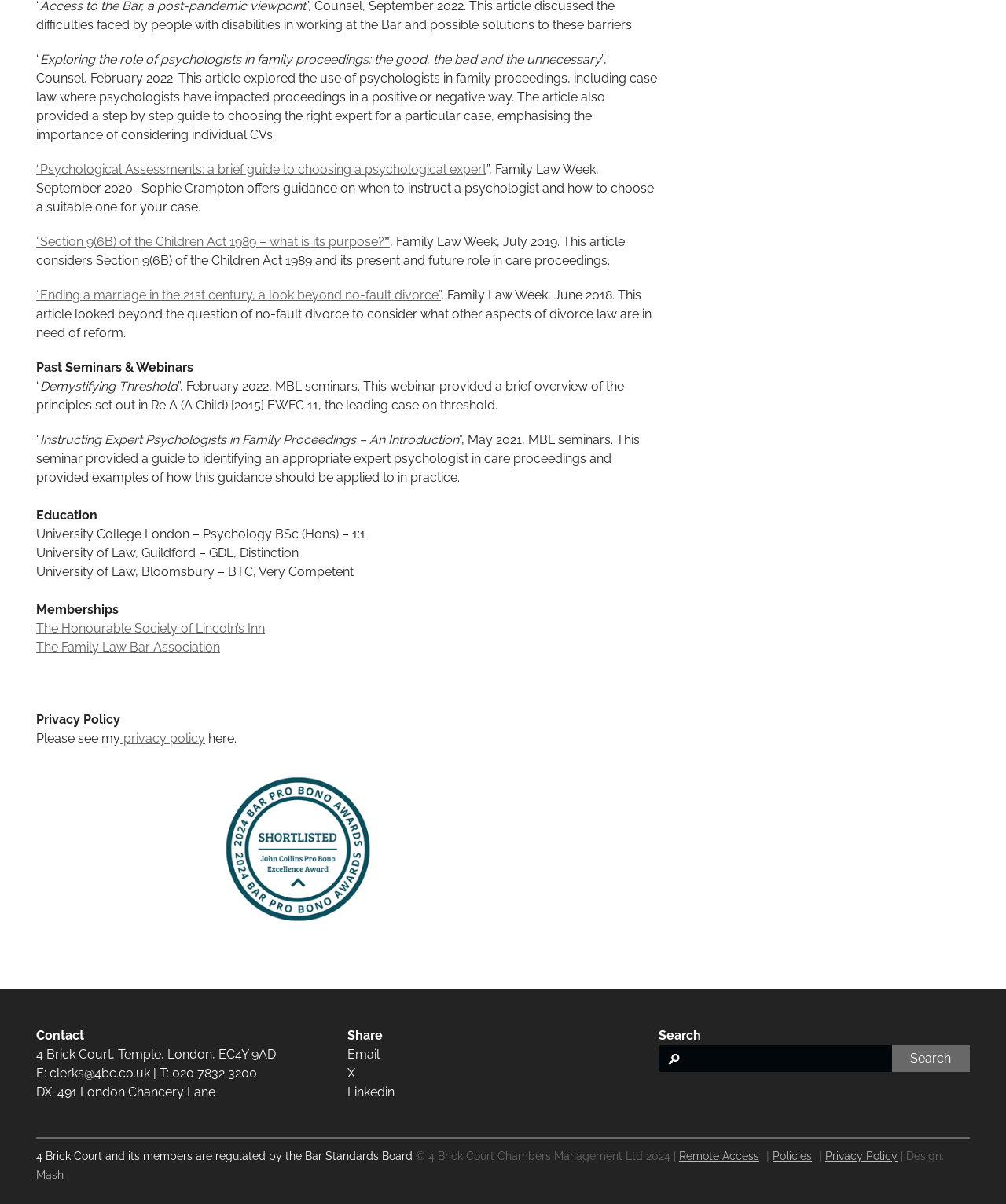Please specify the bounding box coordinates for the clickable region that will help you carry out the instruction: "Click the 'privacy policy' link".

[0.12, 0.607, 0.204, 0.619]